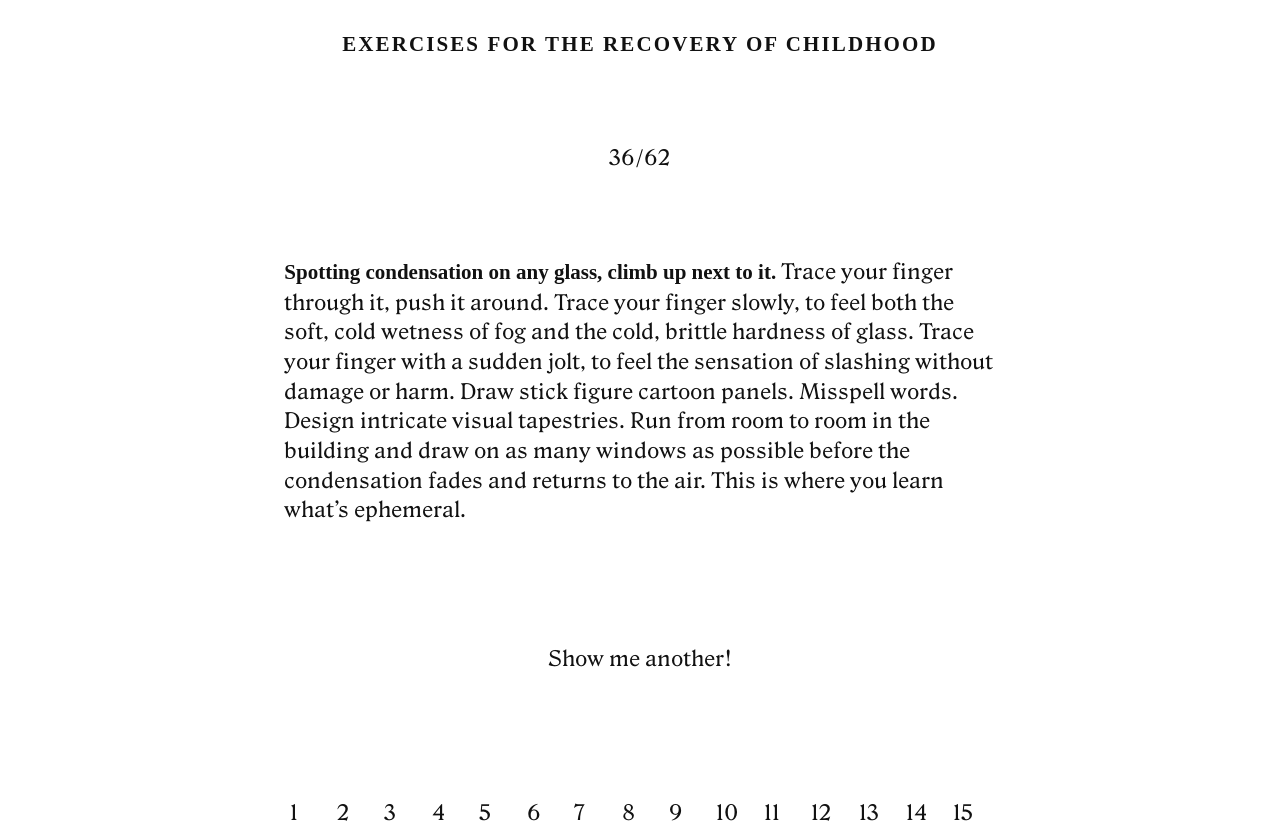Please pinpoint the bounding box coordinates for the region I should click to adhere to this instruction: "Go to exercise 2".

[0.259, 0.95, 0.296, 0.998]